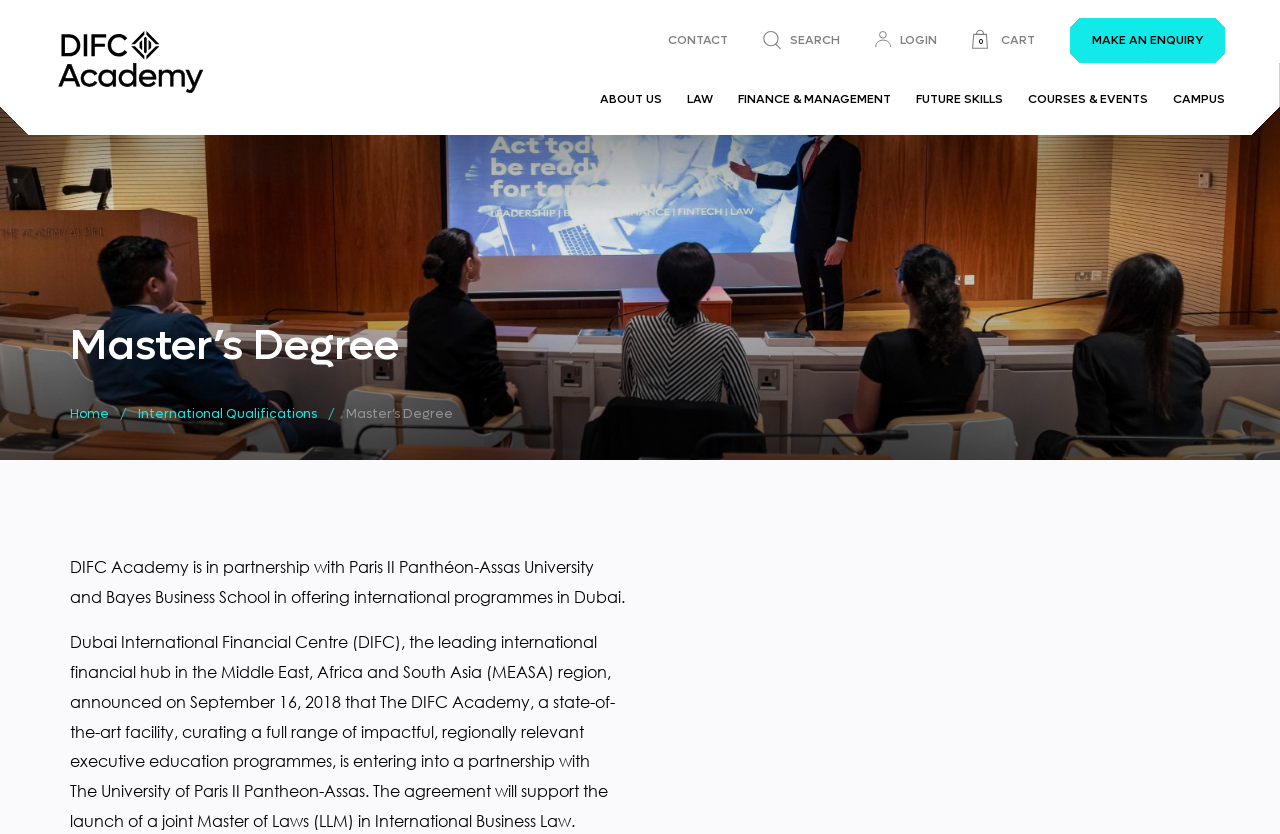Analyze the image and deliver a detailed answer to the question: What is the region where DIFC is the leading international financial hub?

I read the text on the webpage and found that Dubai International Financial Centre (DIFC) is the leading international financial hub in the Middle East, Africa and South Asia (MEASA) region.